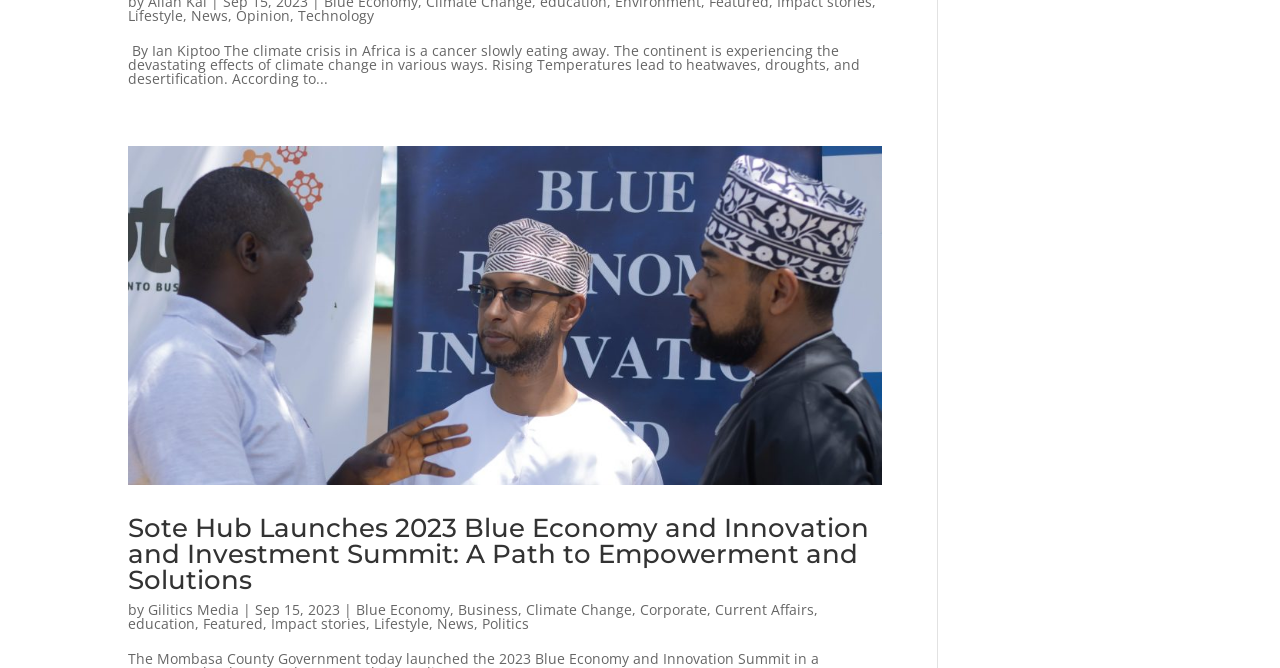Identify the bounding box coordinates for the region of the element that should be clicked to carry out the instruction: "Click on Lifestyle". The bounding box coordinates should be four float numbers between 0 and 1, i.e., [left, top, right, bottom].

[0.1, 0.009, 0.143, 0.038]